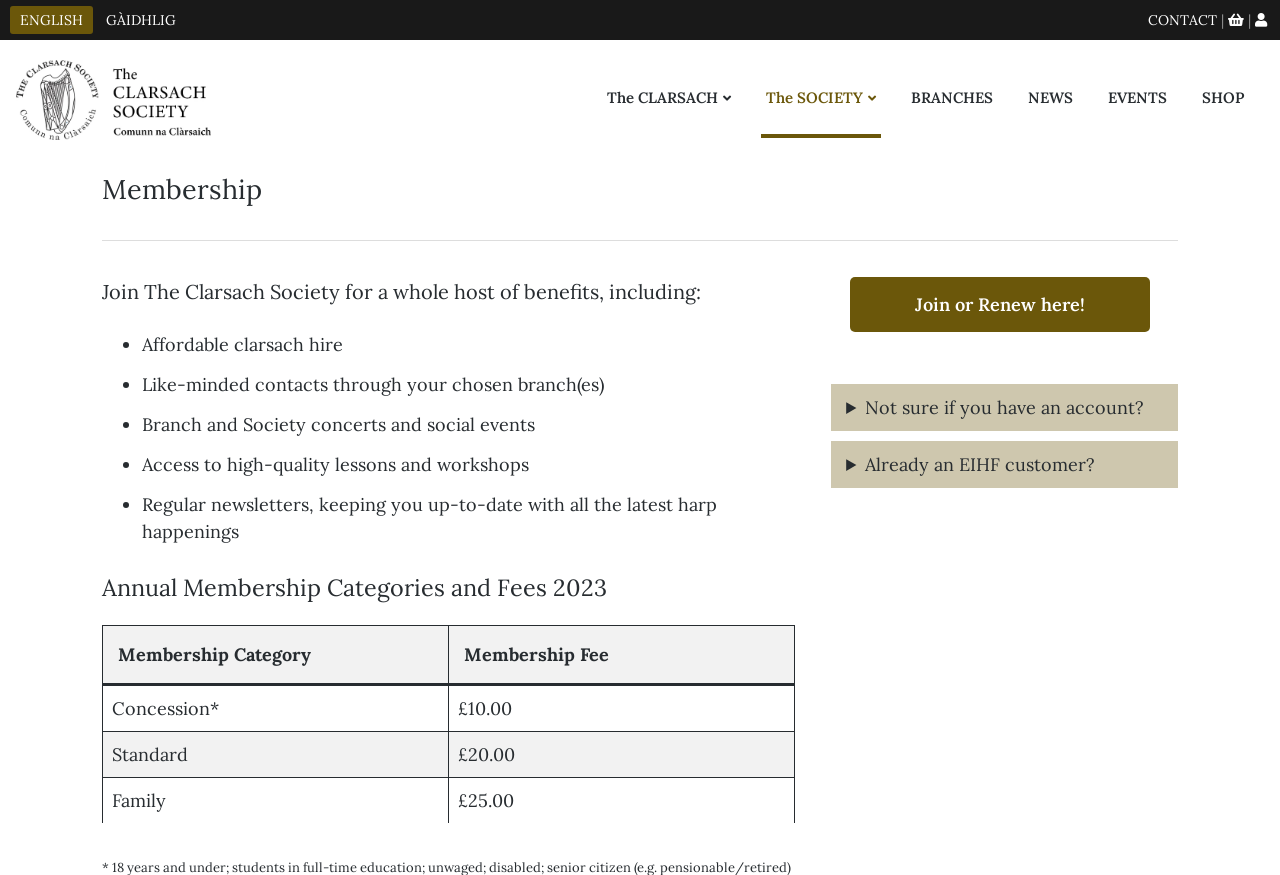Answer the following query concisely with a single word or phrase:
How many membership categories are there?

3